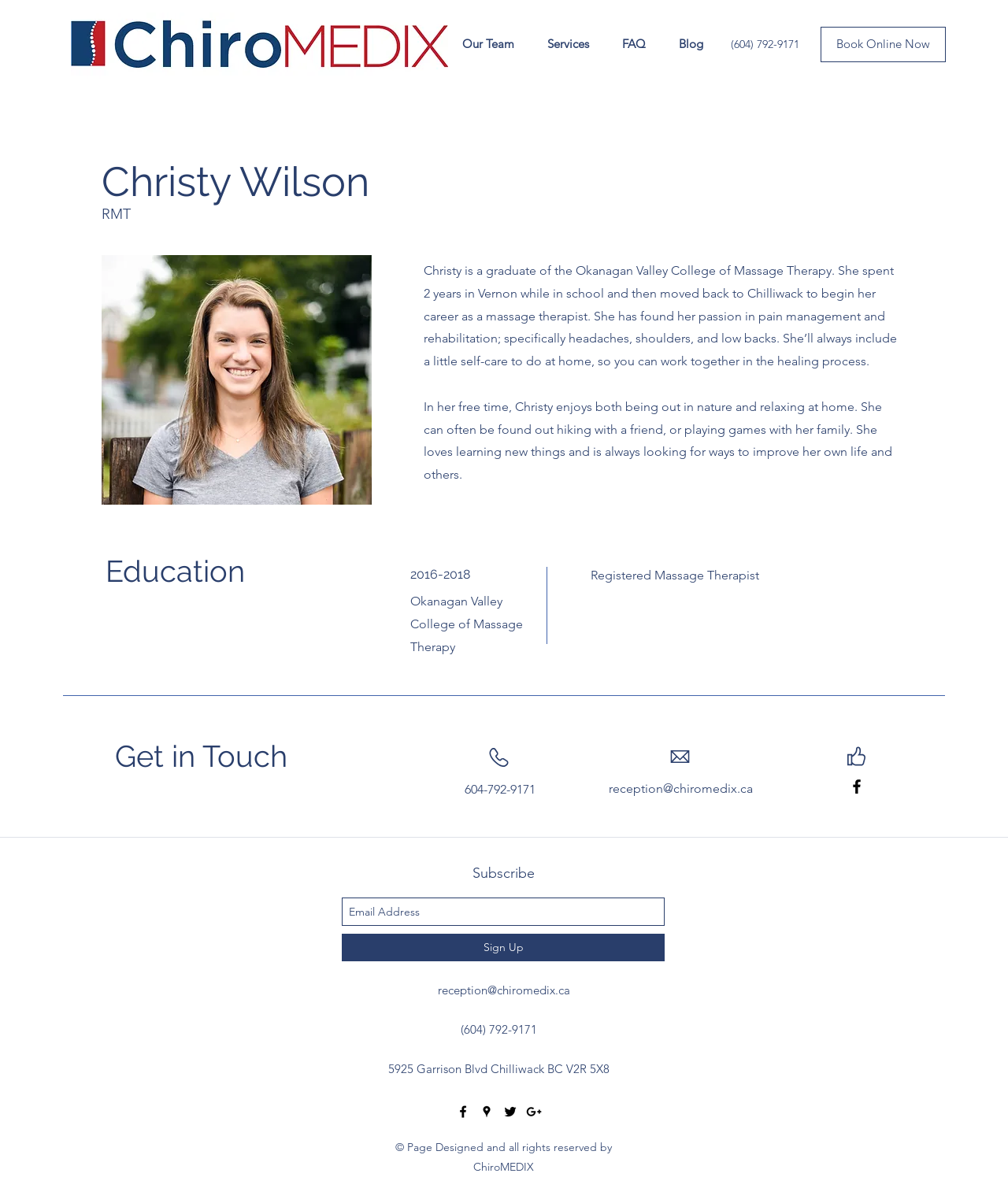Indicate the bounding box coordinates of the clickable region to achieve the following instruction: "View Christy's social media profiles."

[0.841, 0.66, 0.859, 0.677]